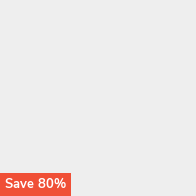Offer a detailed narrative of the image's content.

The image prominently displays a bold red label stating "Save 80%," which signifies a significant discount available on a product. This label draws attention with its vibrant color, making it an enticing offer for potential customers. The context suggests that this deal pertains to the "ALMA 10-Pattern Garden Hose Nozzle," featured alongside other garden-related products on the webpage. The discounted price underscores a promotional campaign aimed at encouraging purchases by highlighting substantial savings, appealing to budget-conscious buyers looking for quality gardening tools.